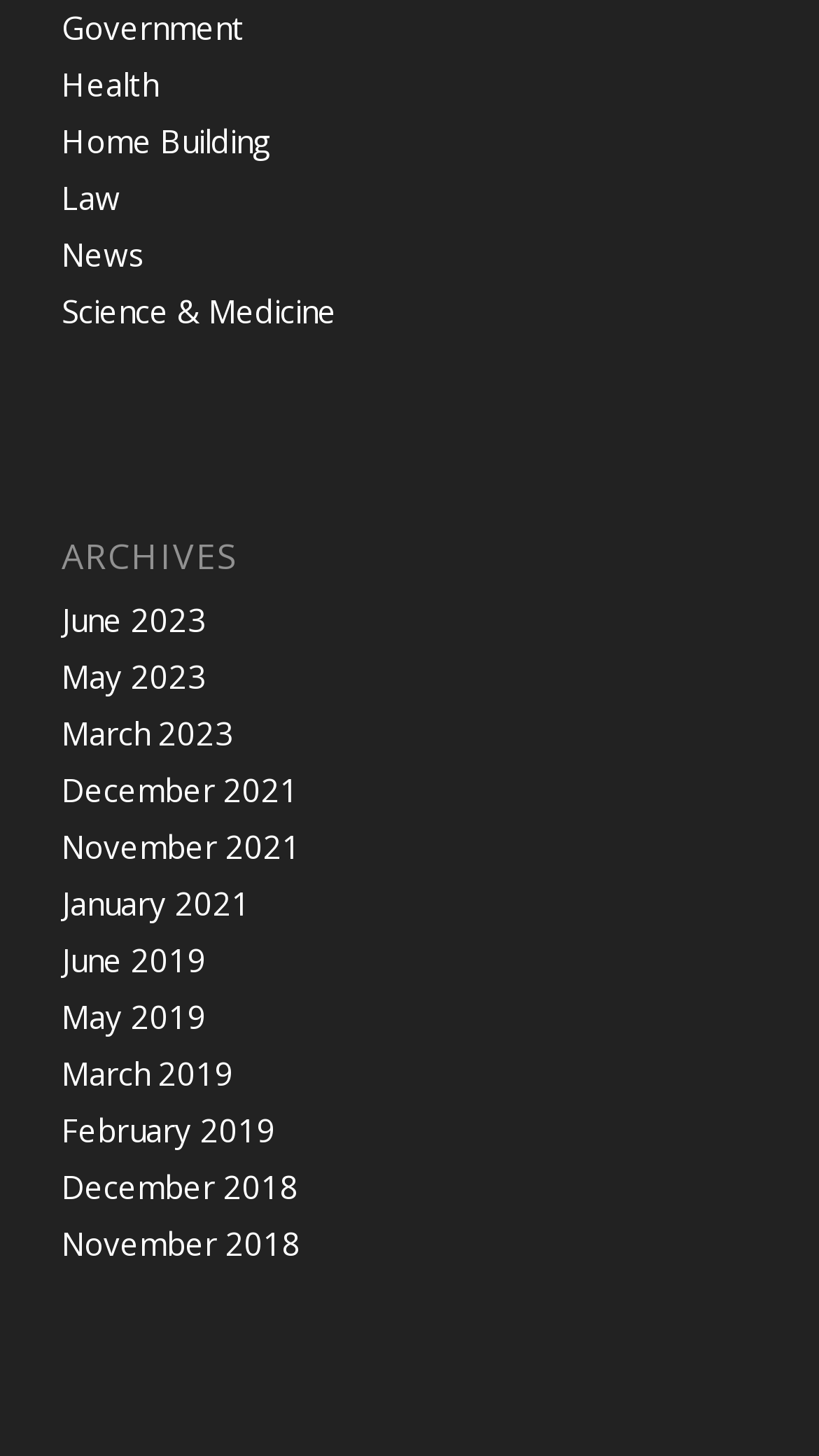What is the earliest archive year?
Could you give a comprehensive explanation in response to this question?

I looked at the list of archive months and found that the earliest year mentioned is '2018', which appears in several archive months.